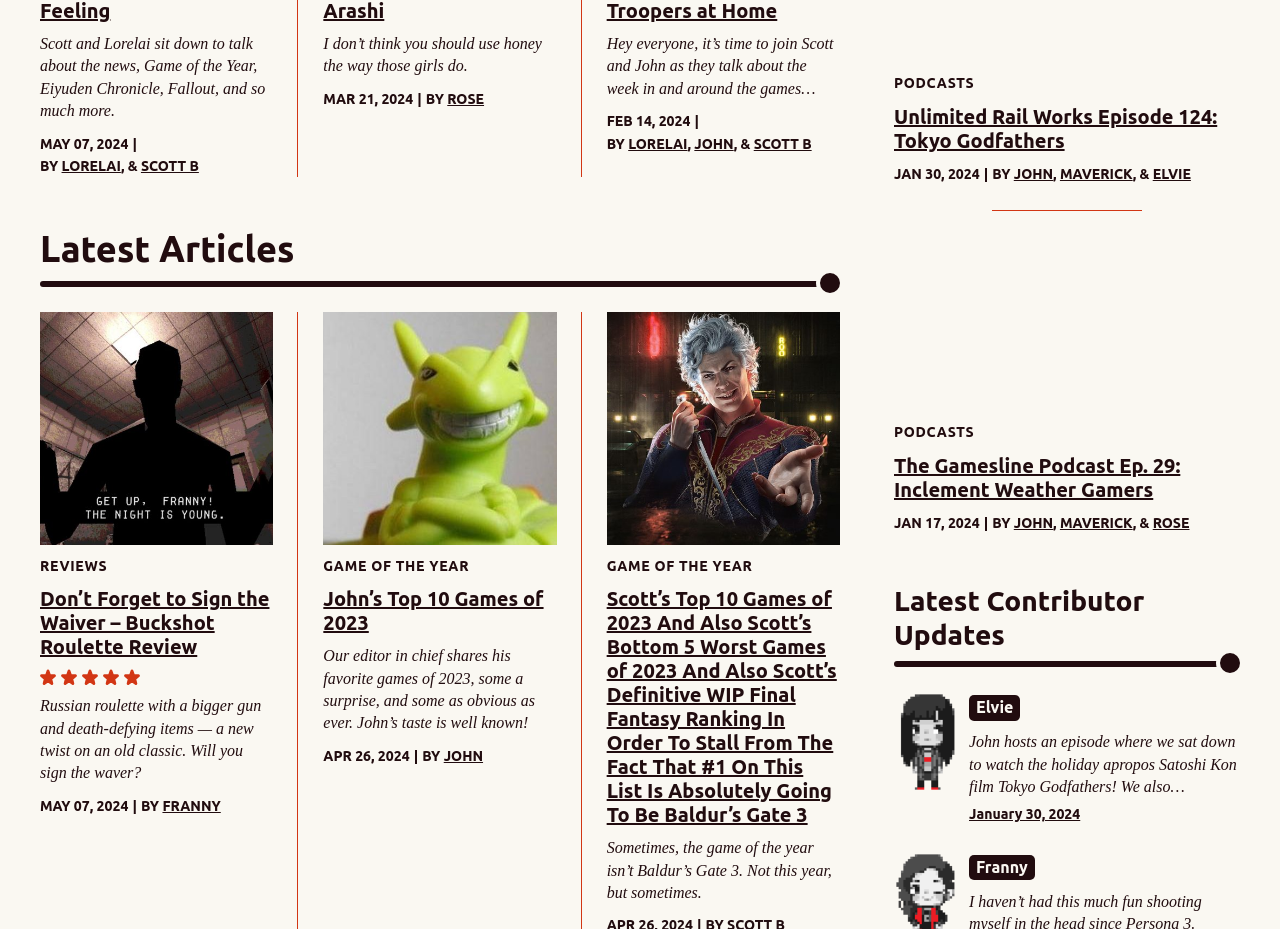Who are the authors of the podcast 'Unlimited Rail Works Episode 124: Tokyo Godfathers'?
Please give a detailed and elaborate explanation in response to the question.

I found the podcast 'Unlimited Rail Works Episode 124: Tokyo Godfathers' with authors listed as JOHN, MAVERICK, and ELVIE.